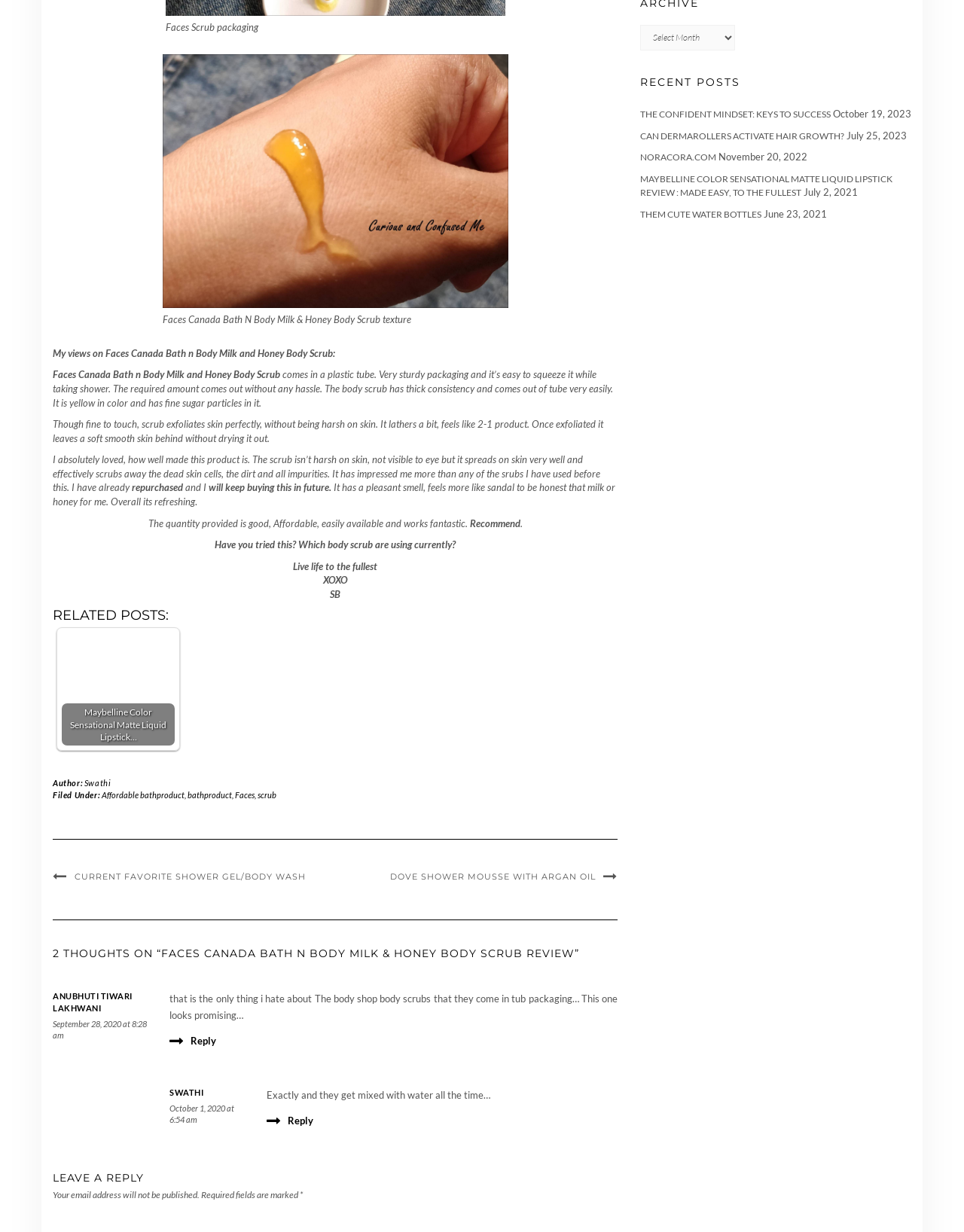Find the bounding box coordinates for the element that must be clicked to complete the instruction: "Leave a reply to the article". The coordinates should be four float numbers between 0 and 1, indicated as [left, top, right, bottom].

[0.055, 0.951, 0.641, 0.962]